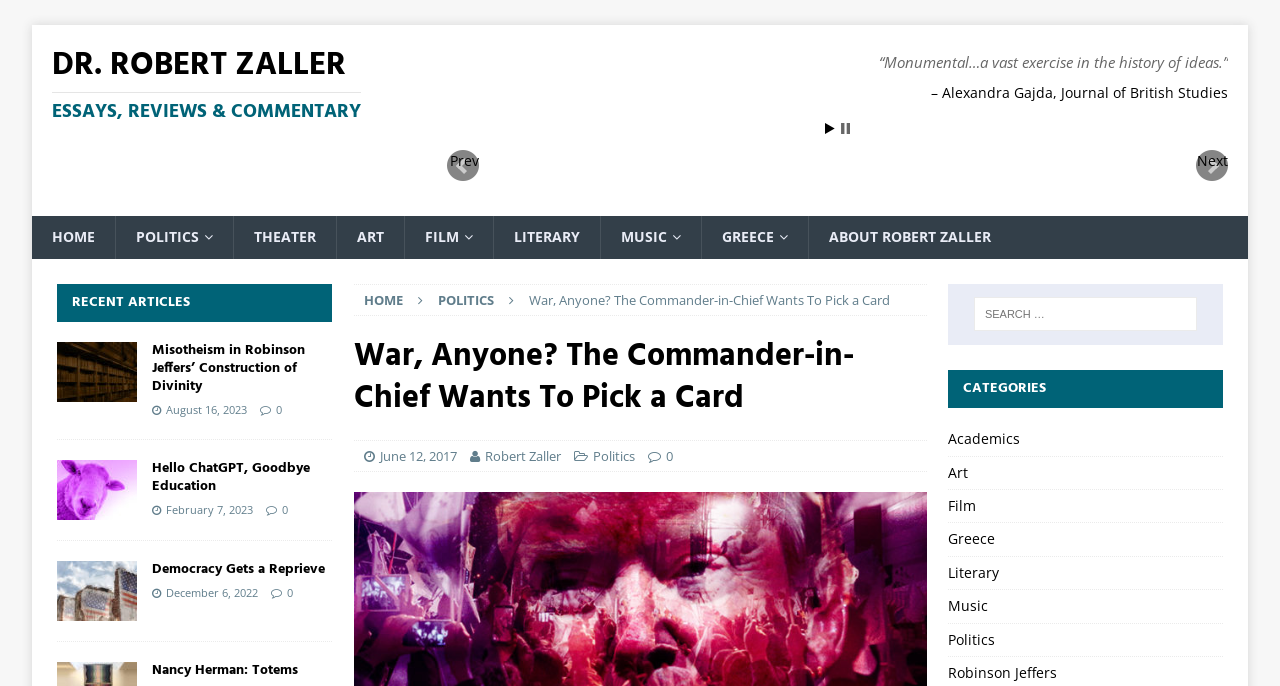Please identify the bounding box coordinates for the region that you need to click to follow this instruction: "Click on the 'POLITICS' category".

[0.74, 0.909, 0.955, 0.956]